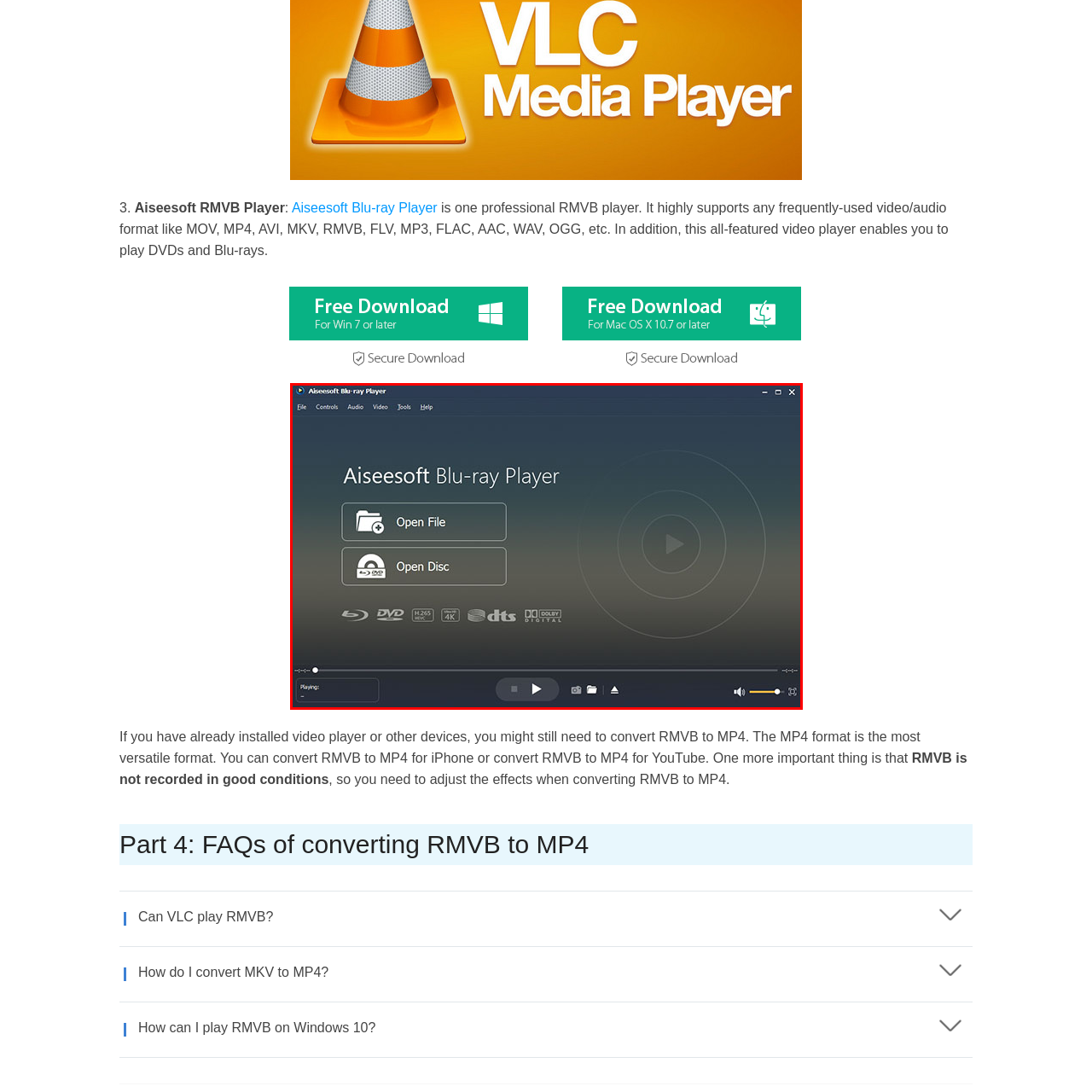What is the purpose of the timeline slider?  
Analyze the image surrounded by the red box and deliver a detailed answer based on the visual elements depicted in the image.

The timeline slider is part of the playback controls located at the bottom of the interface, and it allows users to navigate through the content with precision.